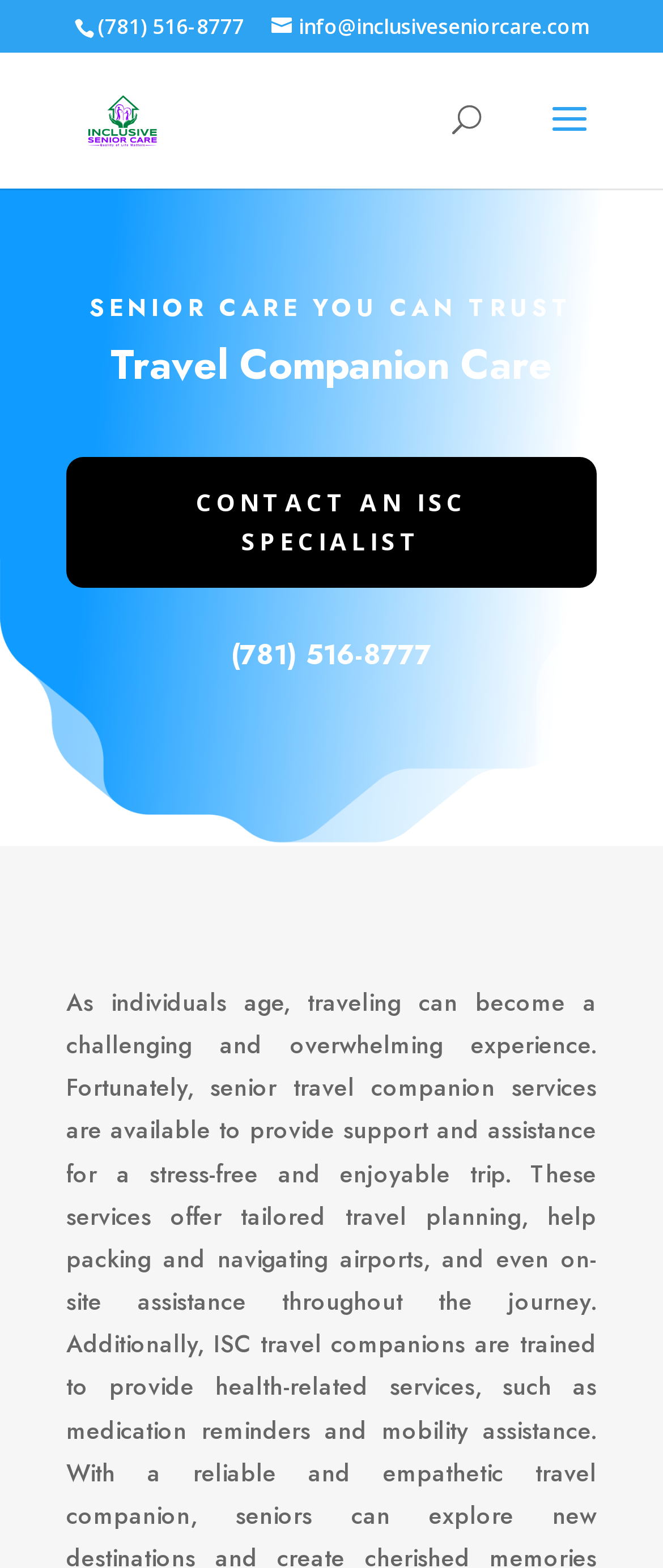Kindly respond to the following question with a single word or a brief phrase: 
What is the purpose of the search box?

Search for: